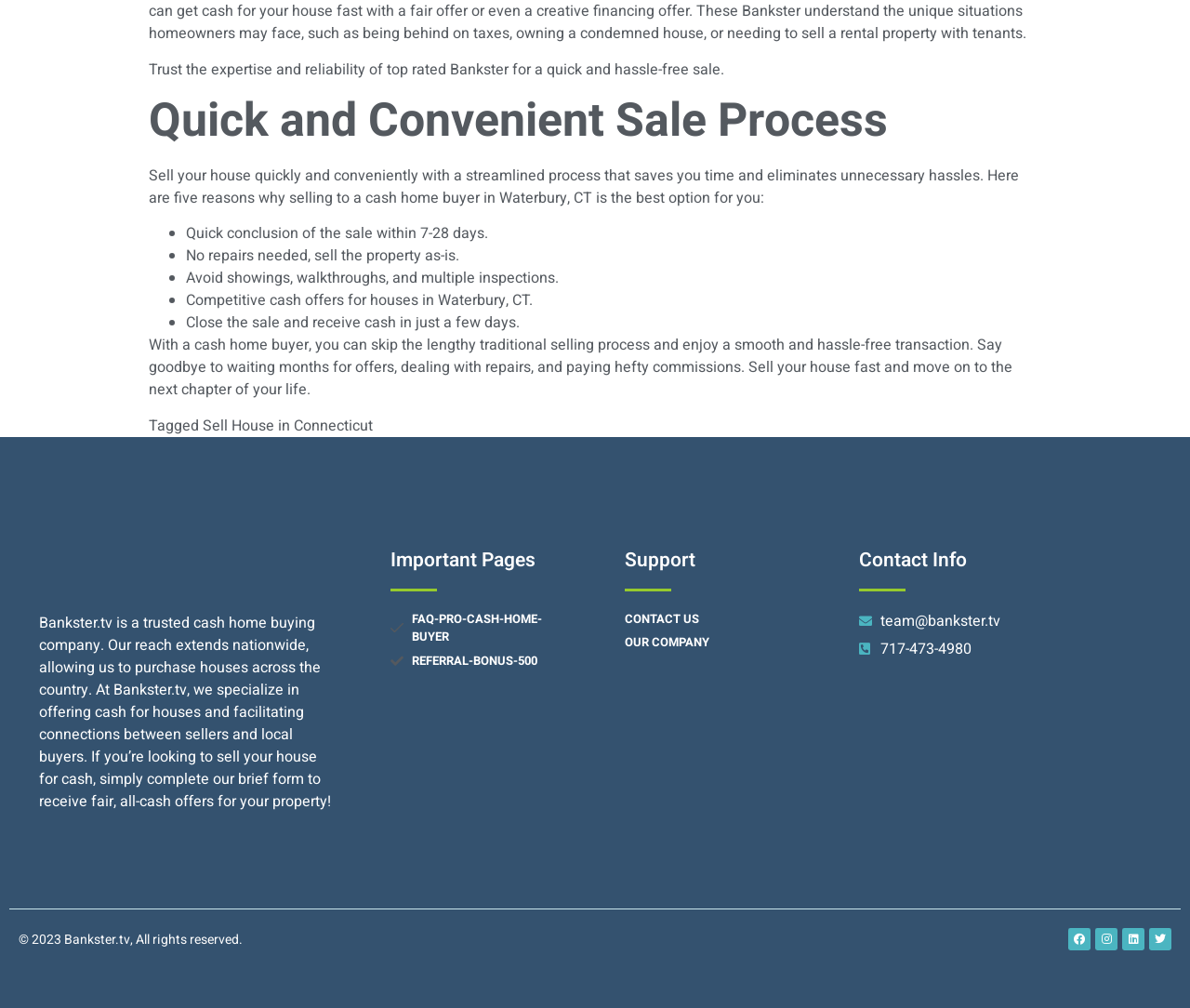Identify the bounding box coordinates of the HTML element based on this description: "Sell House in Connecticut".

[0.17, 0.411, 0.313, 0.433]